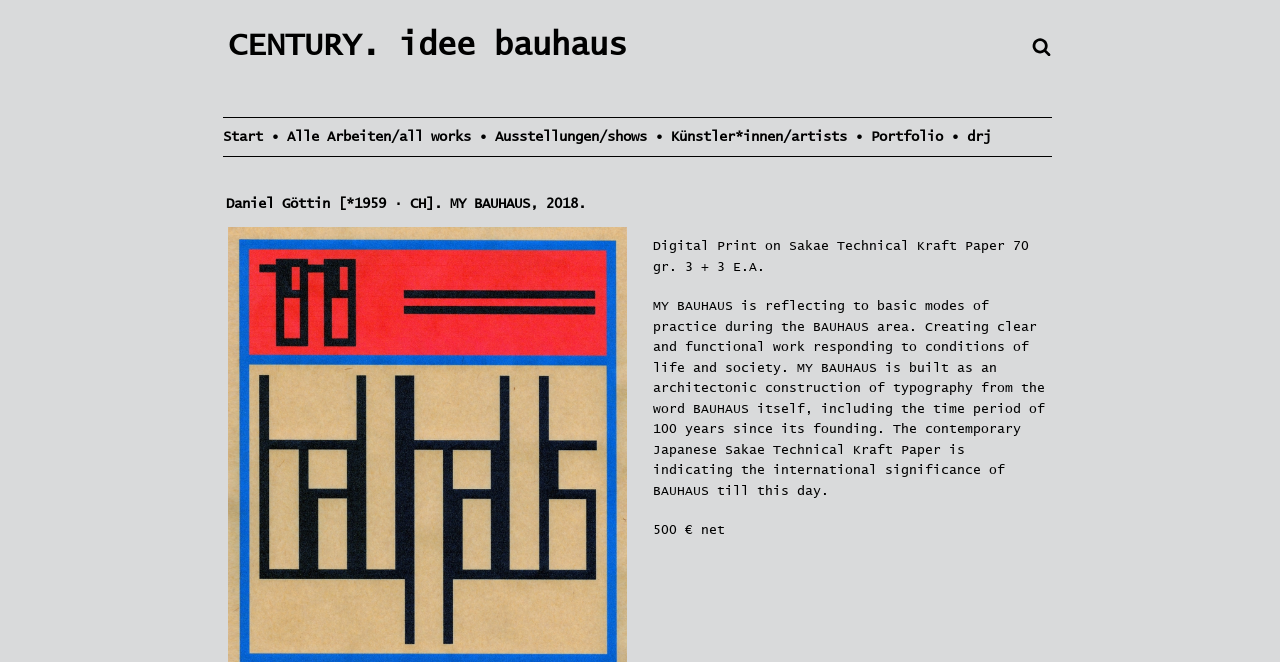Create an elaborate caption for the webpage.

The webpage is about Daniel Göttin, a Swiss artist, and his work "MY BAUHAUS, 2018". At the top right corner, there is a link to an unknown destination. Below it, there is a navigation menu labeled "Oberes Menü" with five links: "Start", "Alle Arbeiten/all works", "Ausstellungen/shows", "Künstler*innen/artists", and "Portfolio". These links are aligned horizontally and take up about half of the screen width.

Below the navigation menu, there is a header section with a heading that displays the title of the artwork, "Daniel Göttin [*1959 · CH]. MY BAUHAUS, 2018." This heading is a link that likely leads to more information about the artwork. 

The main content of the webpage is a description of the artwork, which is divided into three paragraphs. The first paragraph describes the artwork's medium, "Digital Print on Sakae Technical Kraft Paper 70 gr. 3 + 3 E.A." The second paragraph is a lengthy text that explains the concept and inspiration behind the artwork, including its connection to the Bauhaus movement. The third paragraph displays the price of the artwork, "500 € net". These paragraphs are positioned below the header section and take up about half of the screen height.